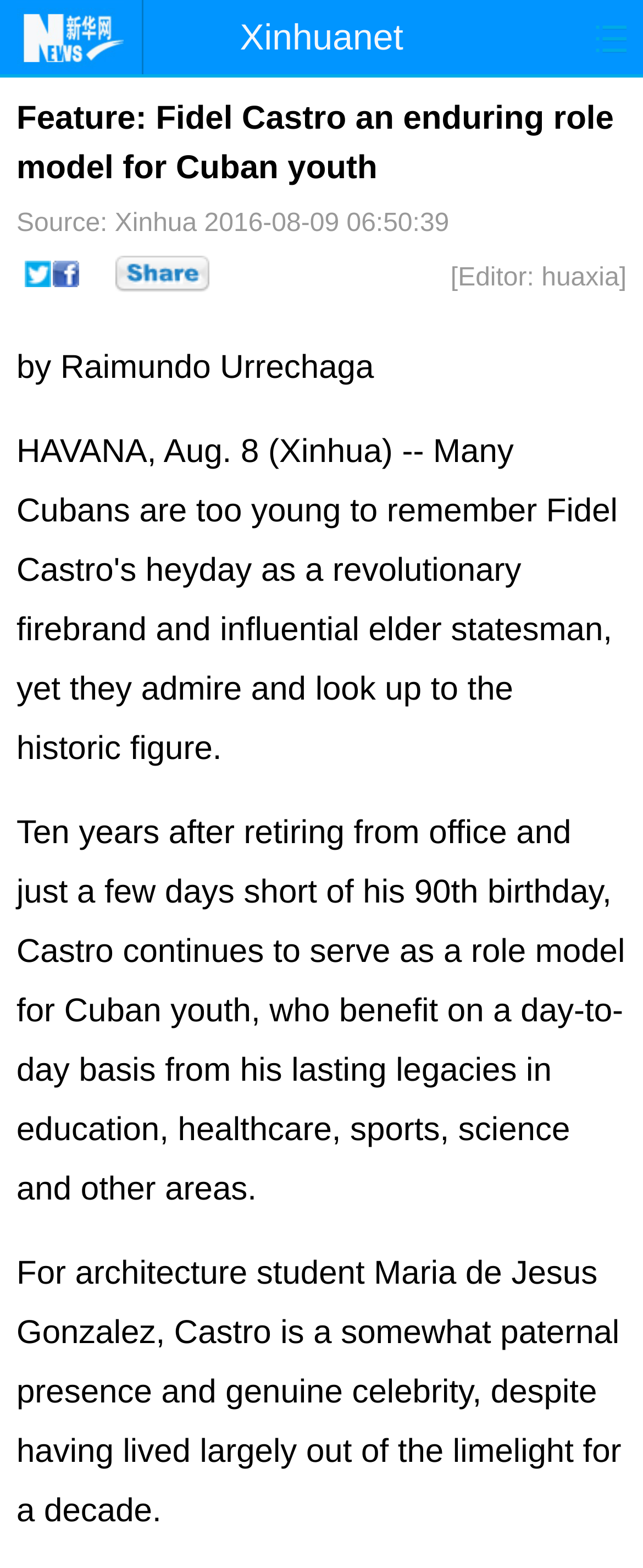Locate the UI element described by title="Facebook" in the provided webpage screenshot. Return the bounding box coordinates in the format (top-left x, top-left y, bottom-right x, bottom-right y), ensuring all values are between 0 and 1.

None